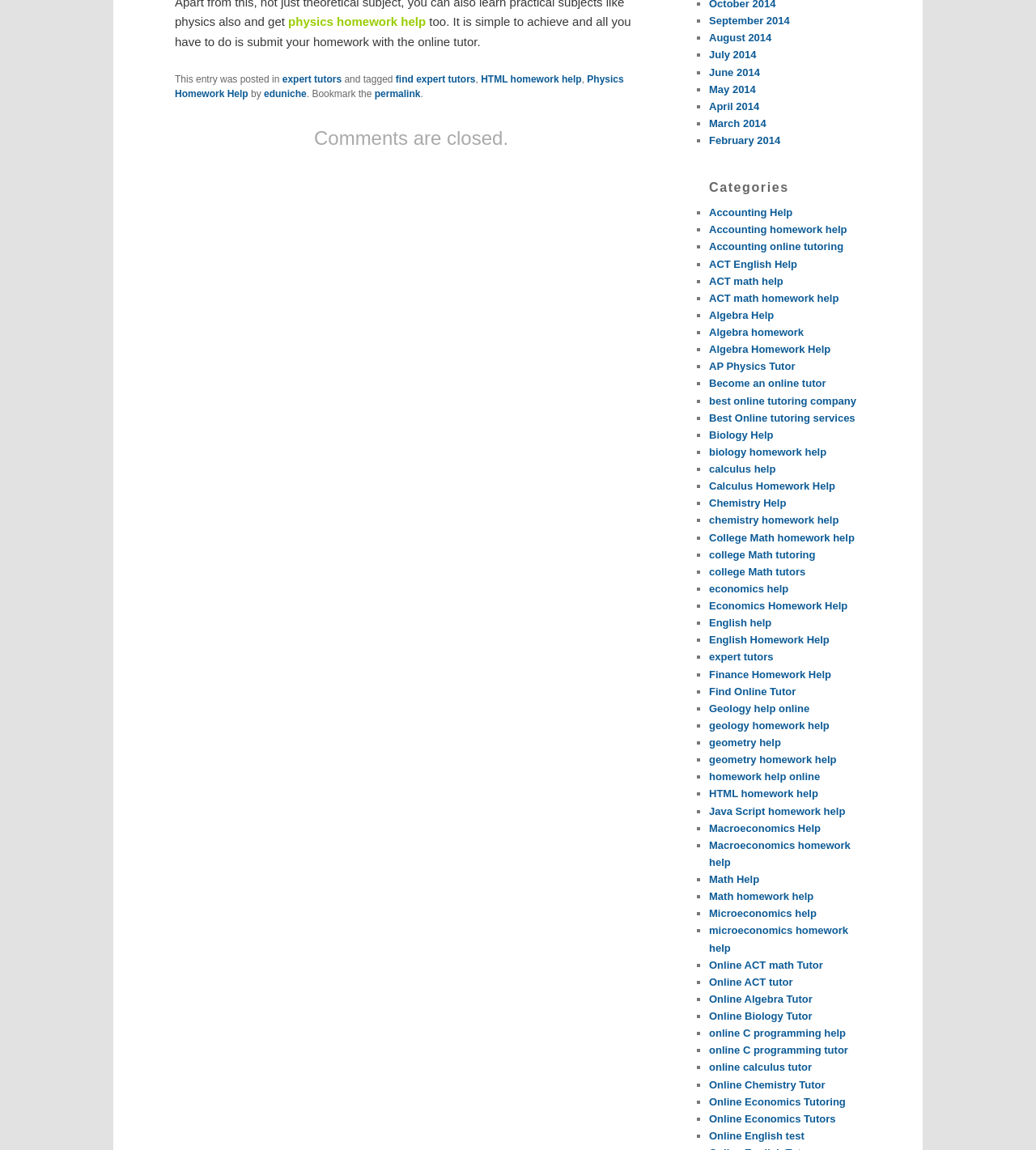Answer briefly with one word or phrase:
How many categories are listed on the webpage?

Multiple